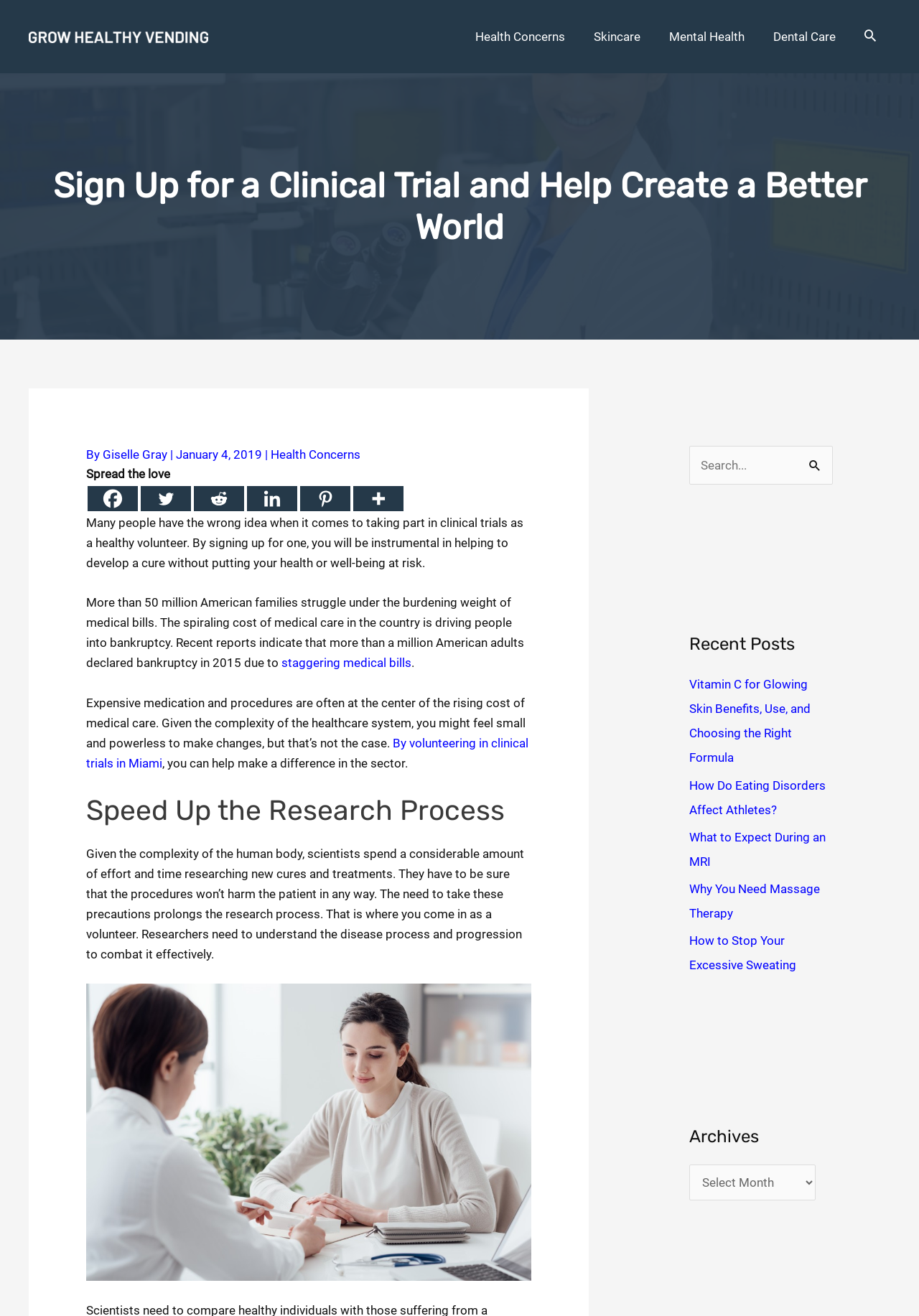Please specify the bounding box coordinates for the clickable region that will help you carry out the instruction: "Select an option from the 'Archives' dropdown".

[0.75, 0.885, 0.887, 0.912]